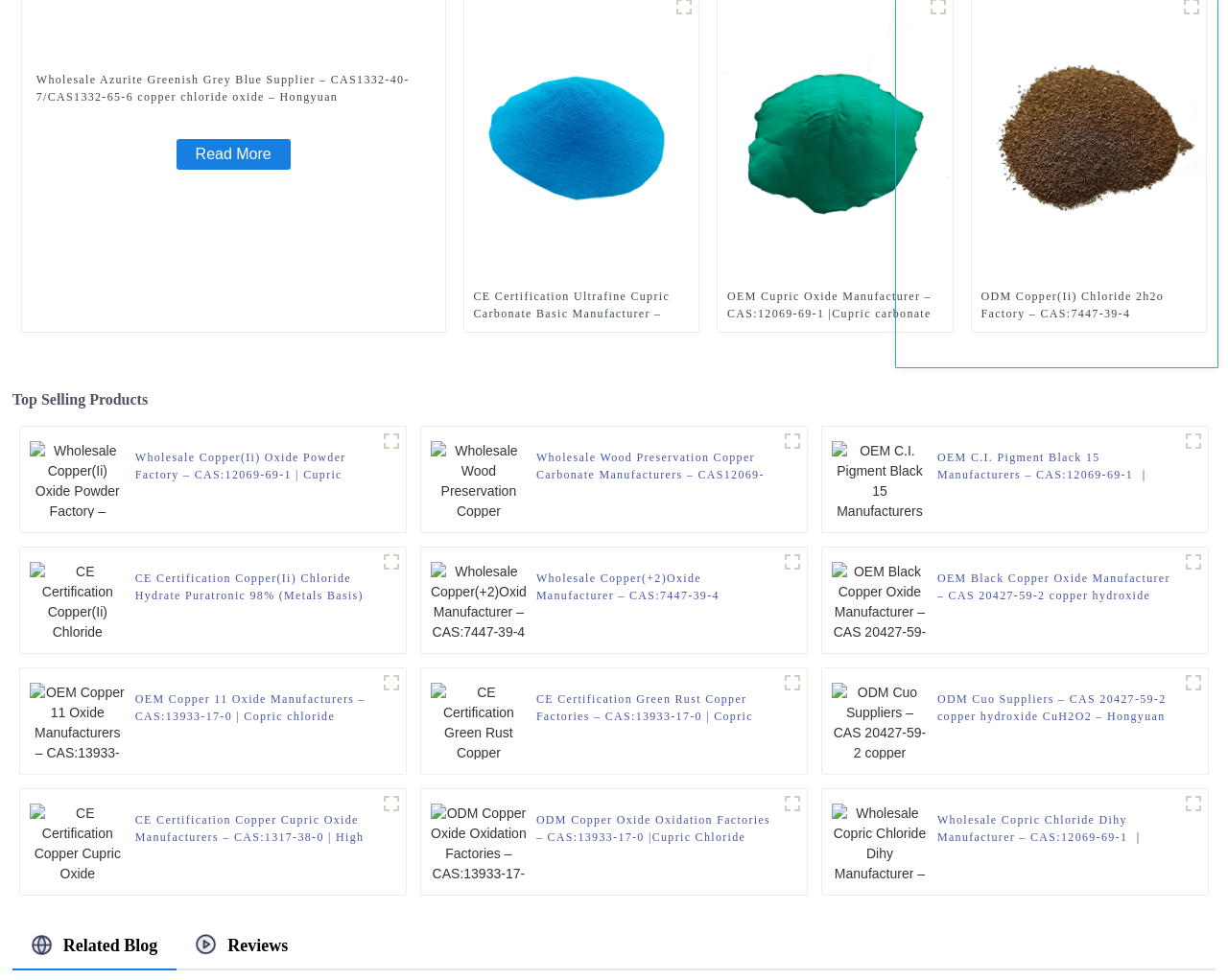Find the bounding box coordinates of the element I should click to carry out the following instruction: "Explore the 'OEM C.I. Pigment Black 15 Manufacturers' product".

[0.677, 0.48, 0.755, 0.496]